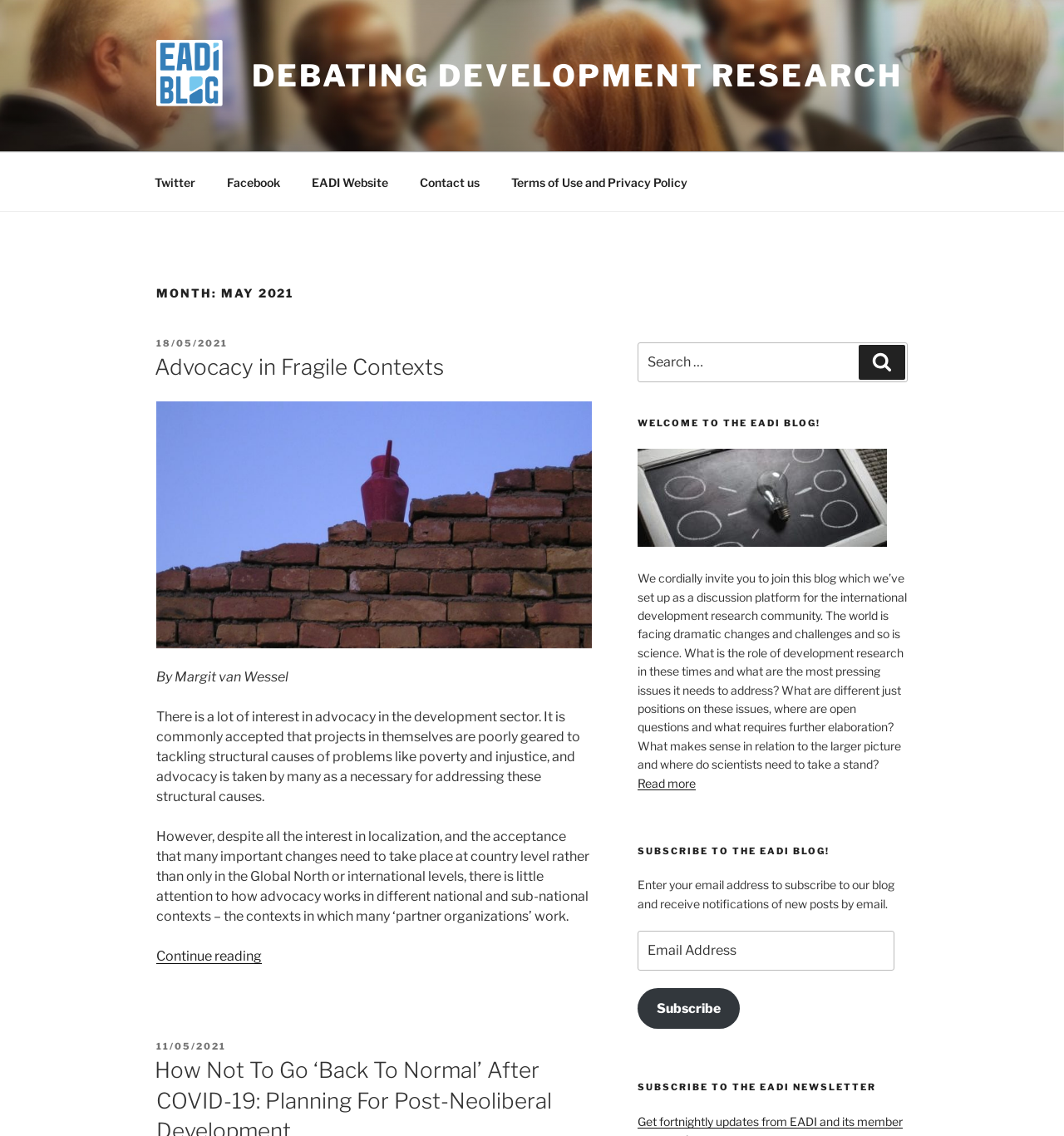What is the text of the webpage's headline?

MONTH: MAY 2021